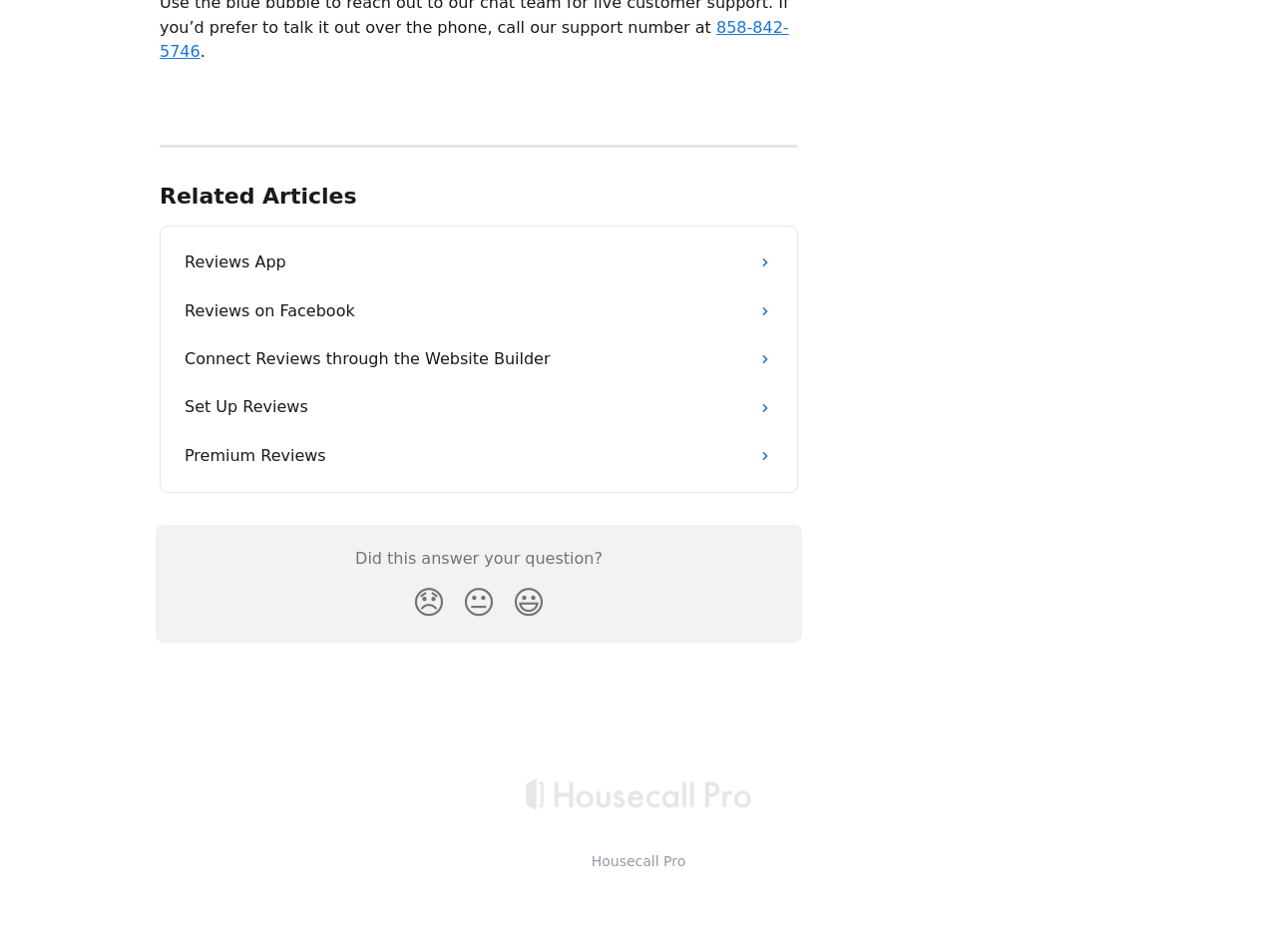What is the text above the reaction buttons?
Make sure to answer the question with a detailed and comprehensive explanation.

The text 'Did this answer your question?' is a static text element located above the reaction buttons, with a bounding box of [0.278, 0.577, 0.472, 0.597].